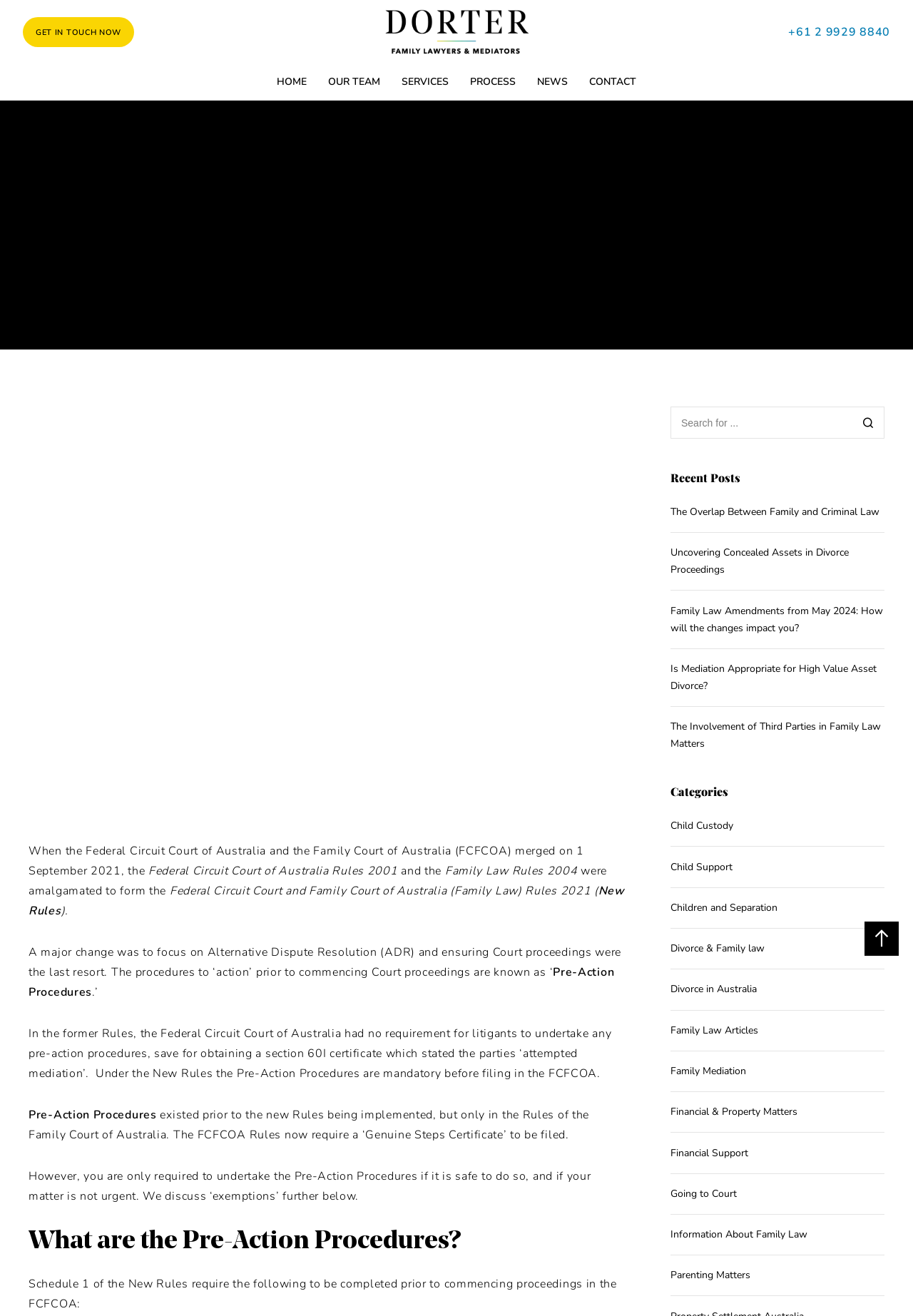Provide the bounding box coordinates of the HTML element described as: "Financial & Property Matters". The bounding box coordinates should be four float numbers between 0 and 1, i.e., [left, top, right, bottom].

[0.734, 0.839, 0.873, 0.852]